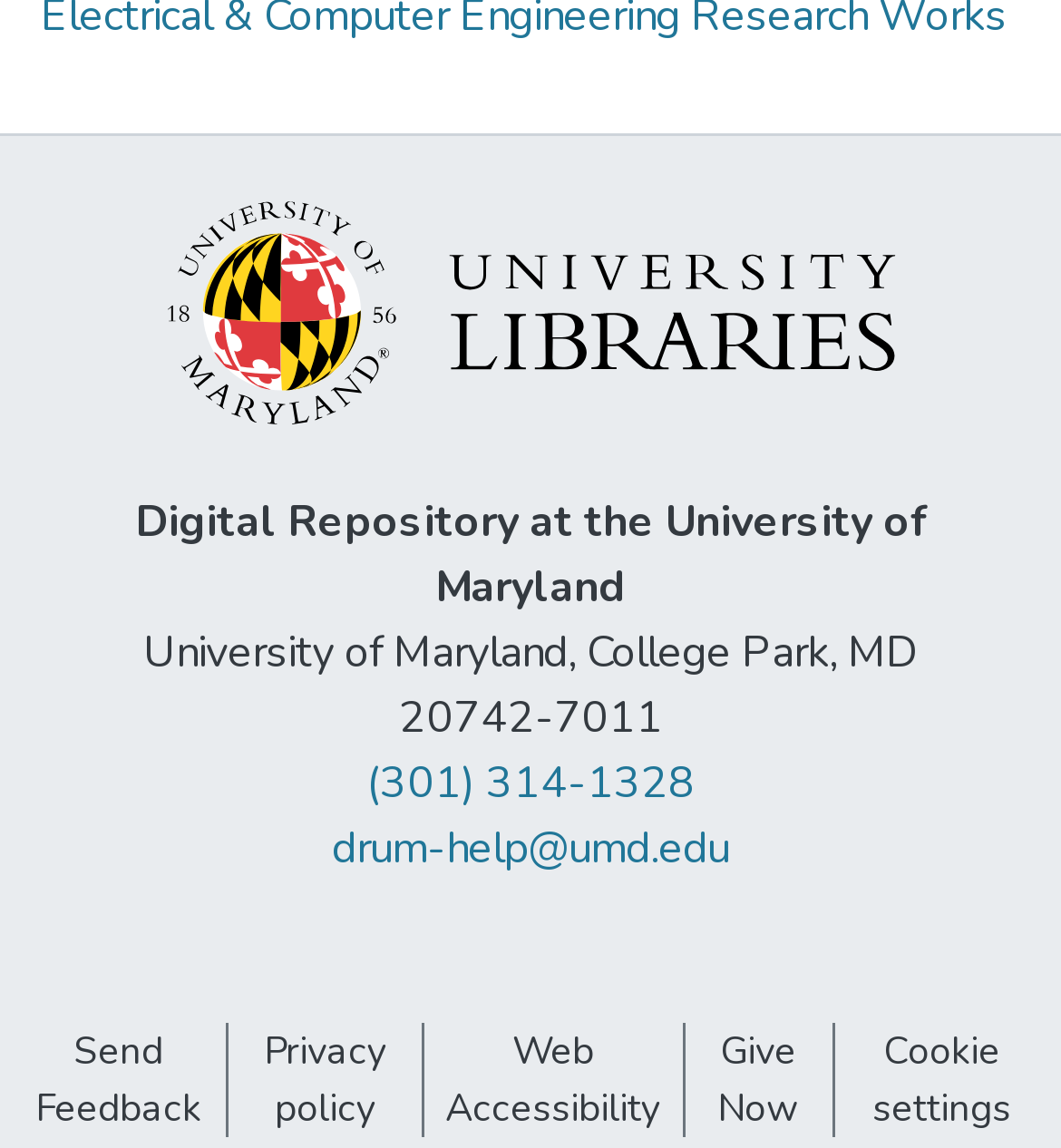Locate the bounding box coordinates of the clickable element to fulfill the following instruction: "Provide feedback". Provide the coordinates as four float numbers between 0 and 1 in the format [left, top, right, bottom].

[0.01, 0.891, 0.213, 0.991]